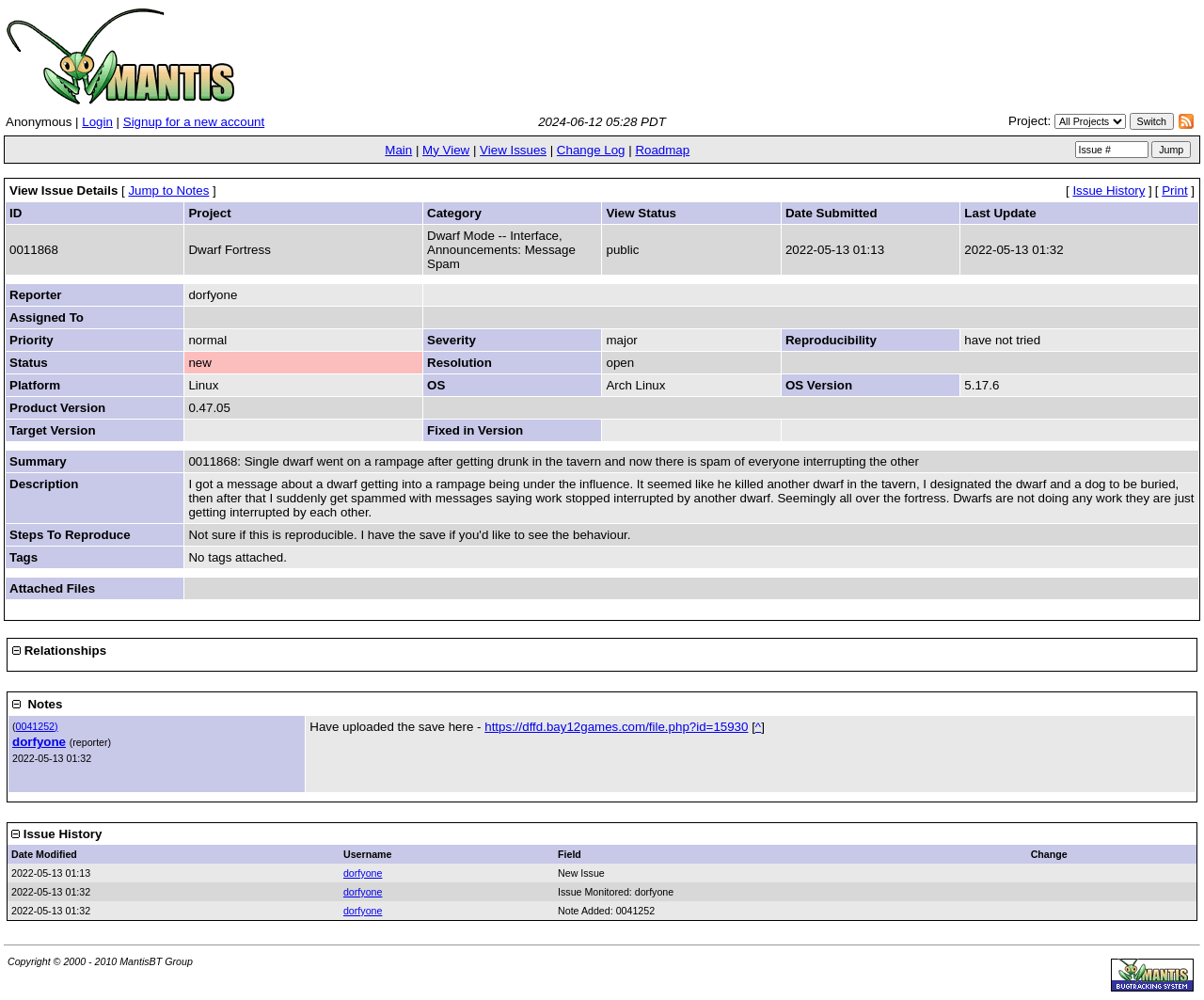What is the project name of the issue?
Offer a detailed and exhaustive answer to the question.

The project name can be found in the table row with the issue details, where it is listed as 'Dwarf Fortress' in the 'Project' column.